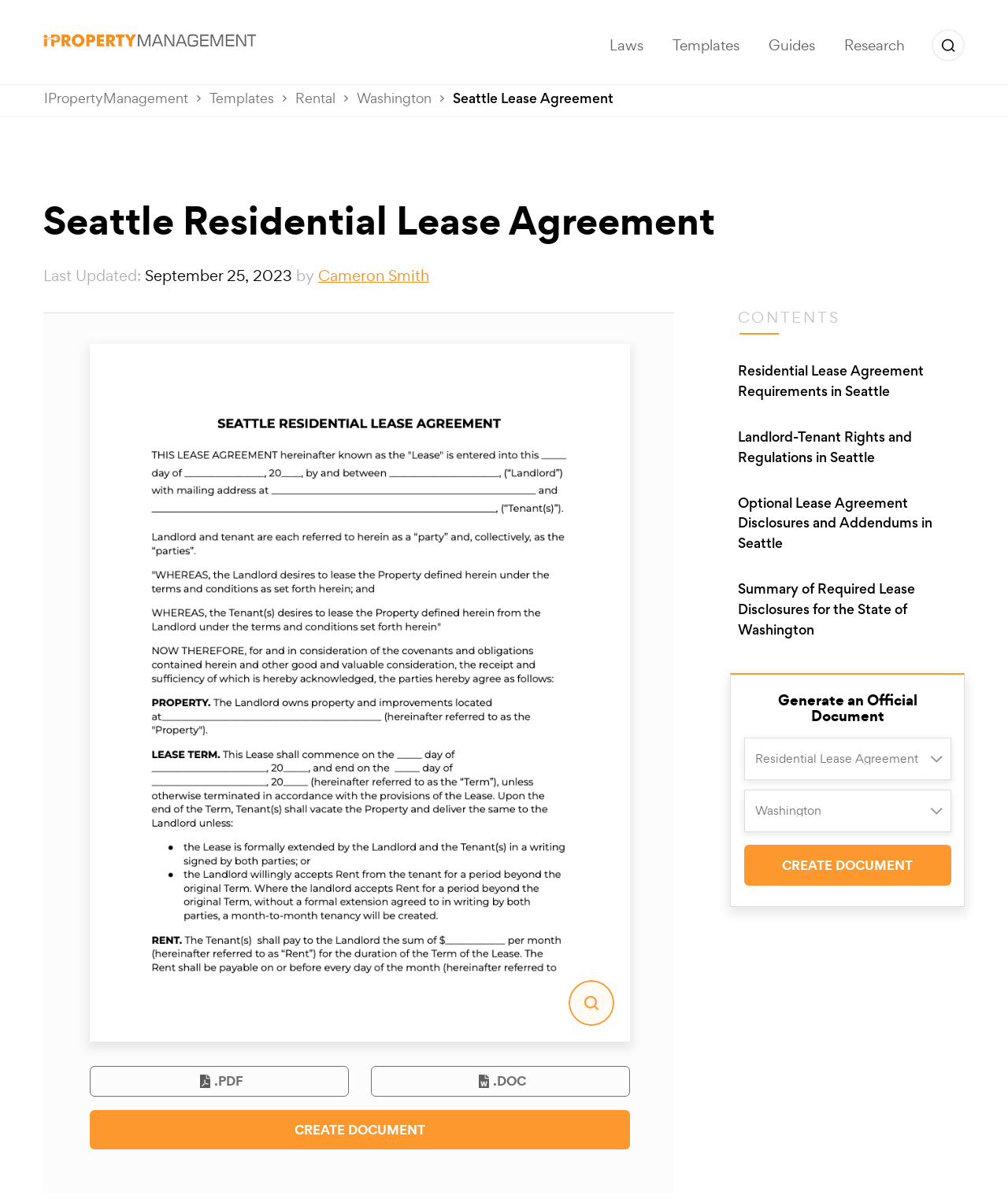Identify the bounding box coordinates for the element that needs to be clicked to fulfill this instruction: "Search for a template". Provide the coordinates in the format of four float numbers between 0 and 1: [left, top, right, bottom].

[0.043, 0.0, 0.957, 0.039]